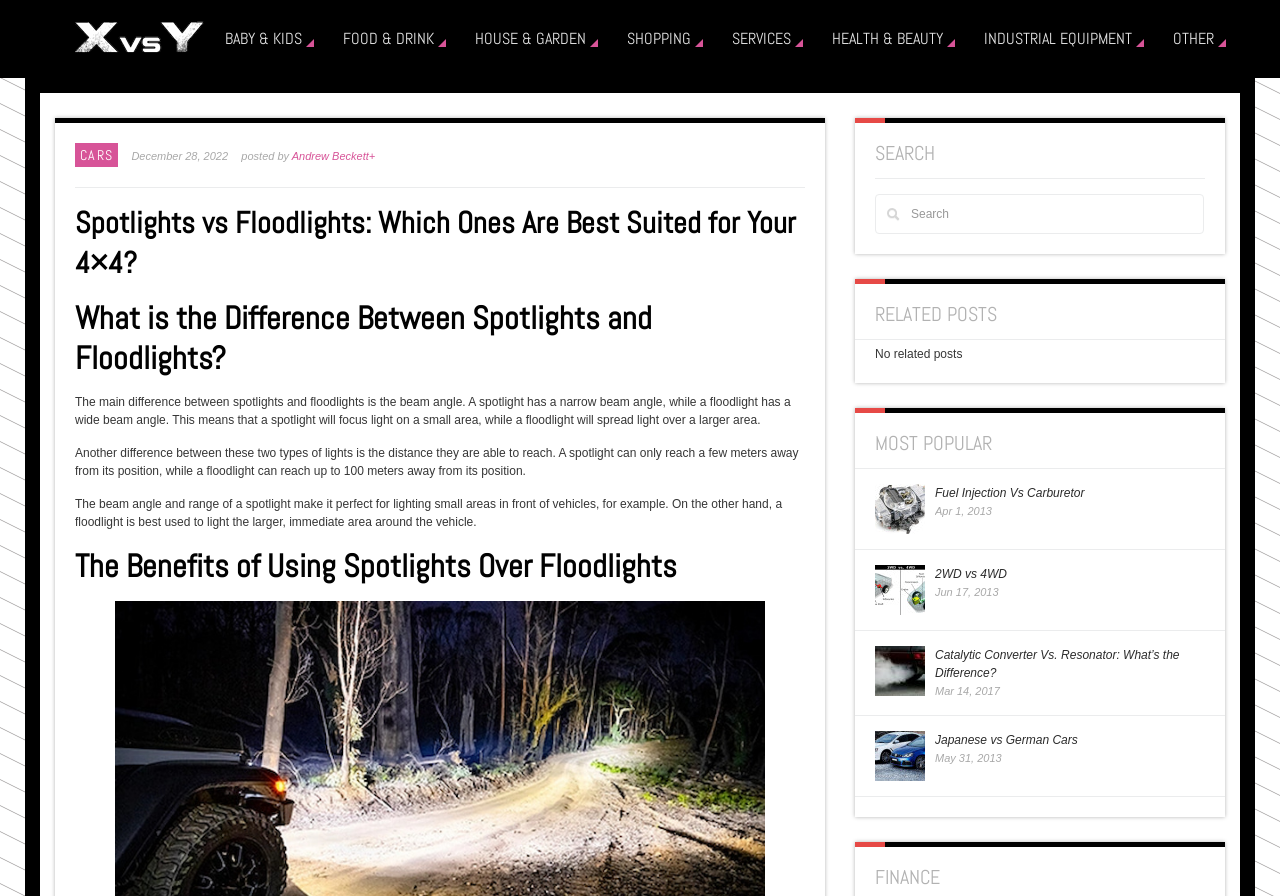Please identify the bounding box coordinates of the element I need to click to follow this instruction: "Go to 'FINANCE' page".

[0.684, 0.964, 0.734, 0.993]